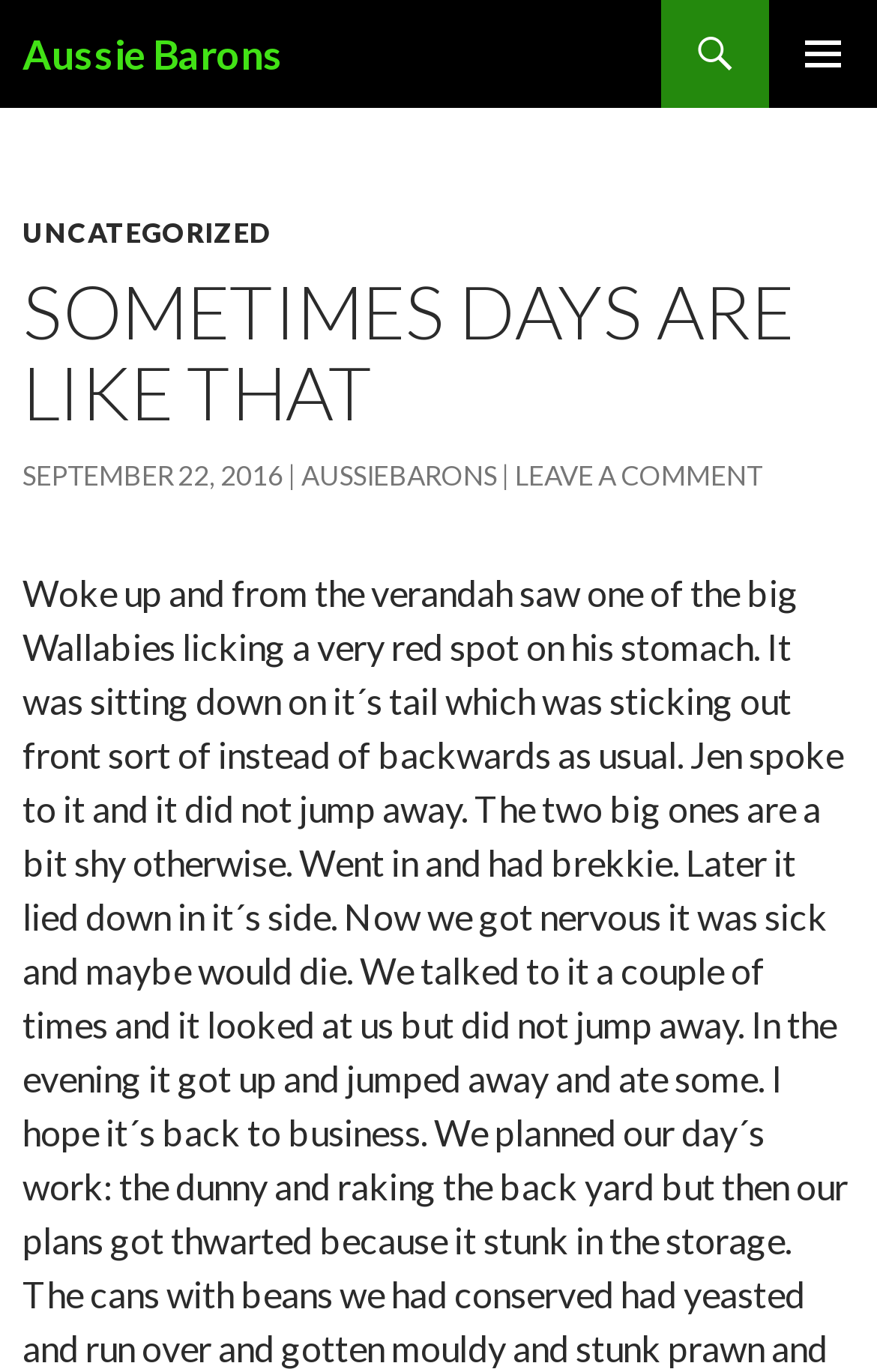What is the name of the blog?
Look at the image and respond with a single word or a short phrase.

Aussie Barons